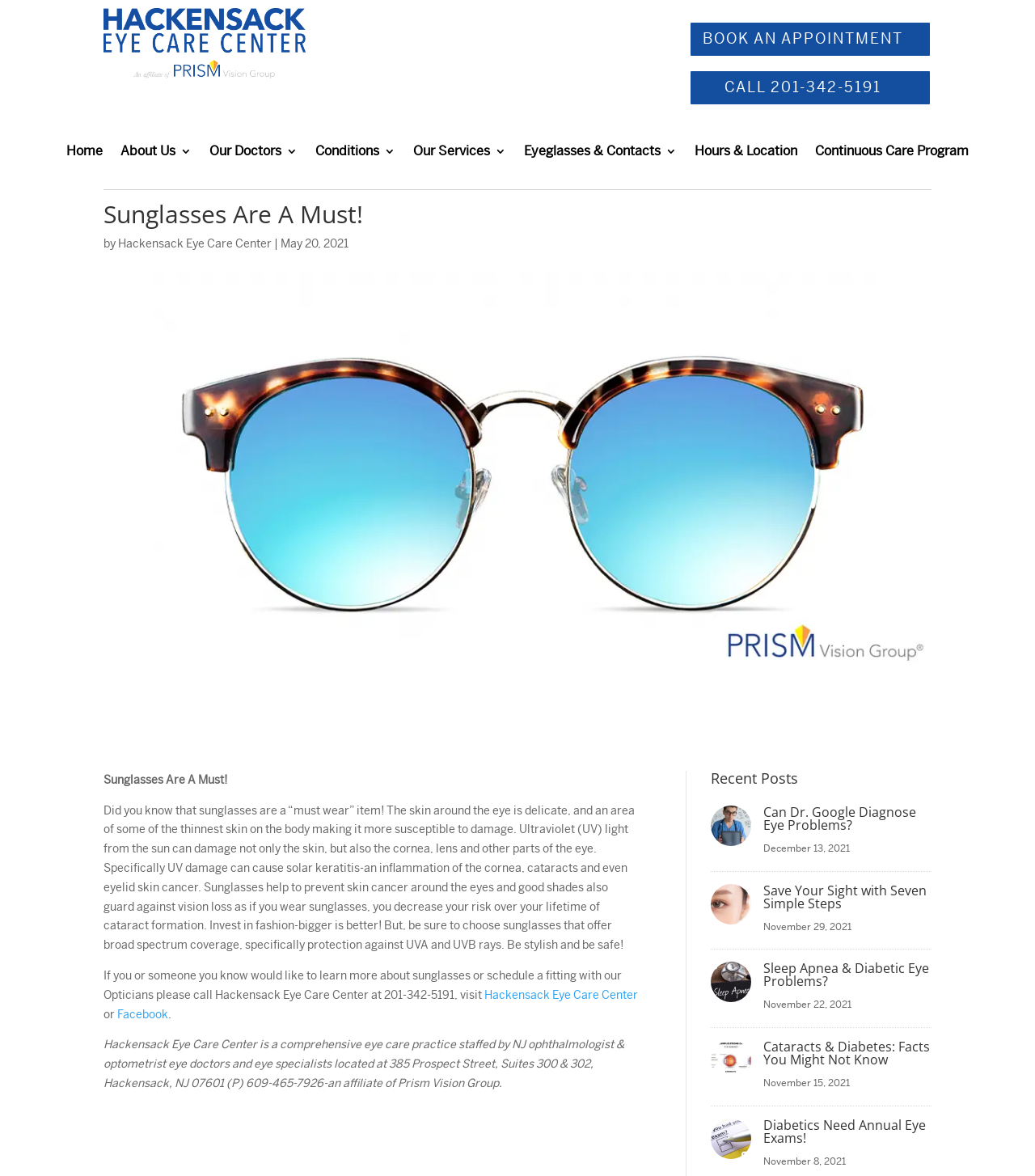How many recent posts are listed on the webpage?
Please answer the question with a single word or phrase, referencing the image.

5